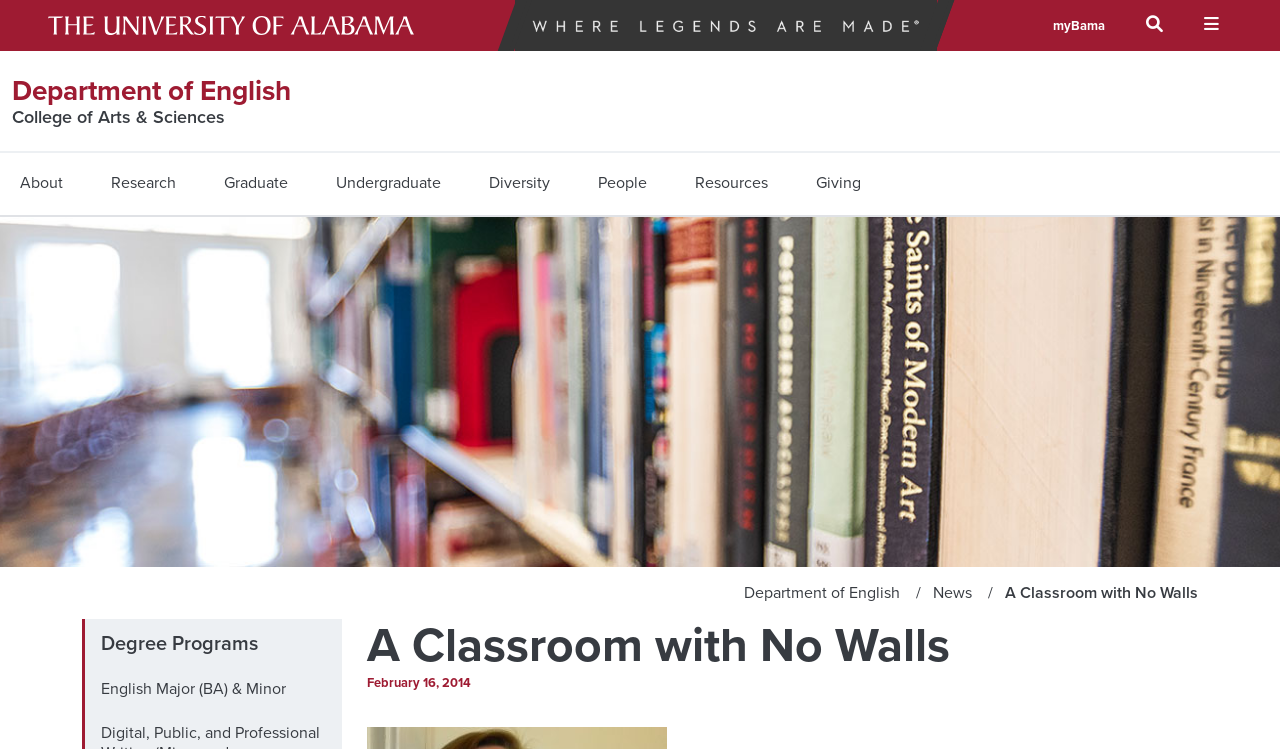Give a short answer to this question using one word or a phrase:
What is the name of the degree program?

English Major (BA) & Minor